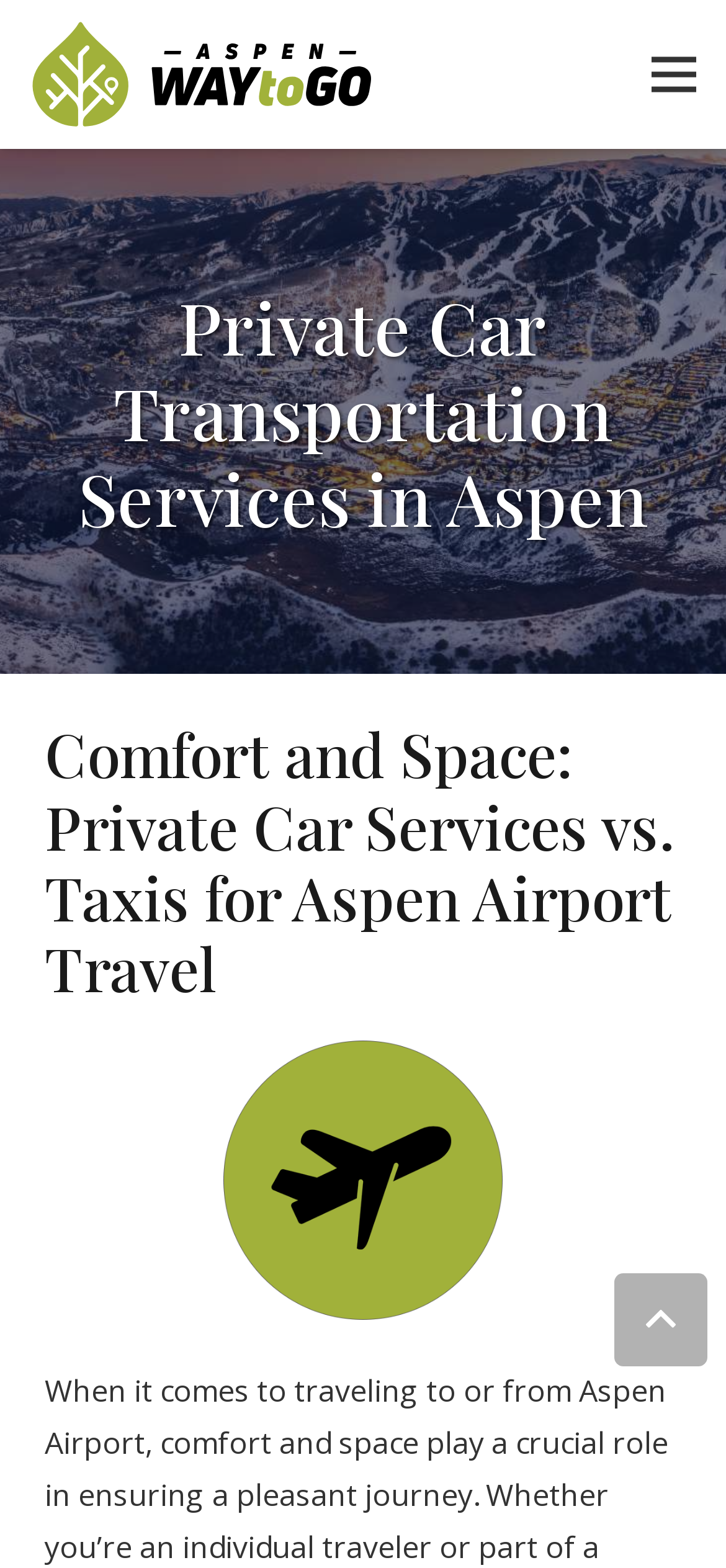Given the element description aria-label="Link", identify the bounding box coordinates for the UI element on the webpage screenshot. The format should be (top-left x, top-left y, bottom-right x, bottom-right y), with values between 0 and 1.

[0.041, 0.012, 0.515, 0.083]